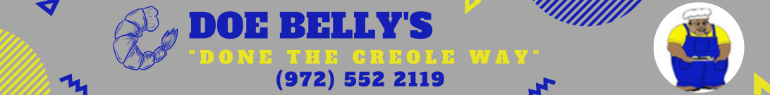What is the dominant color scheme of the graphic?
Please use the image to provide an in-depth answer to the question.

The caption describes the graphic as having a 'lively color scheme with shades of blue and yellow against a subtle grey background', indicating that blue and yellow are the dominant colors.